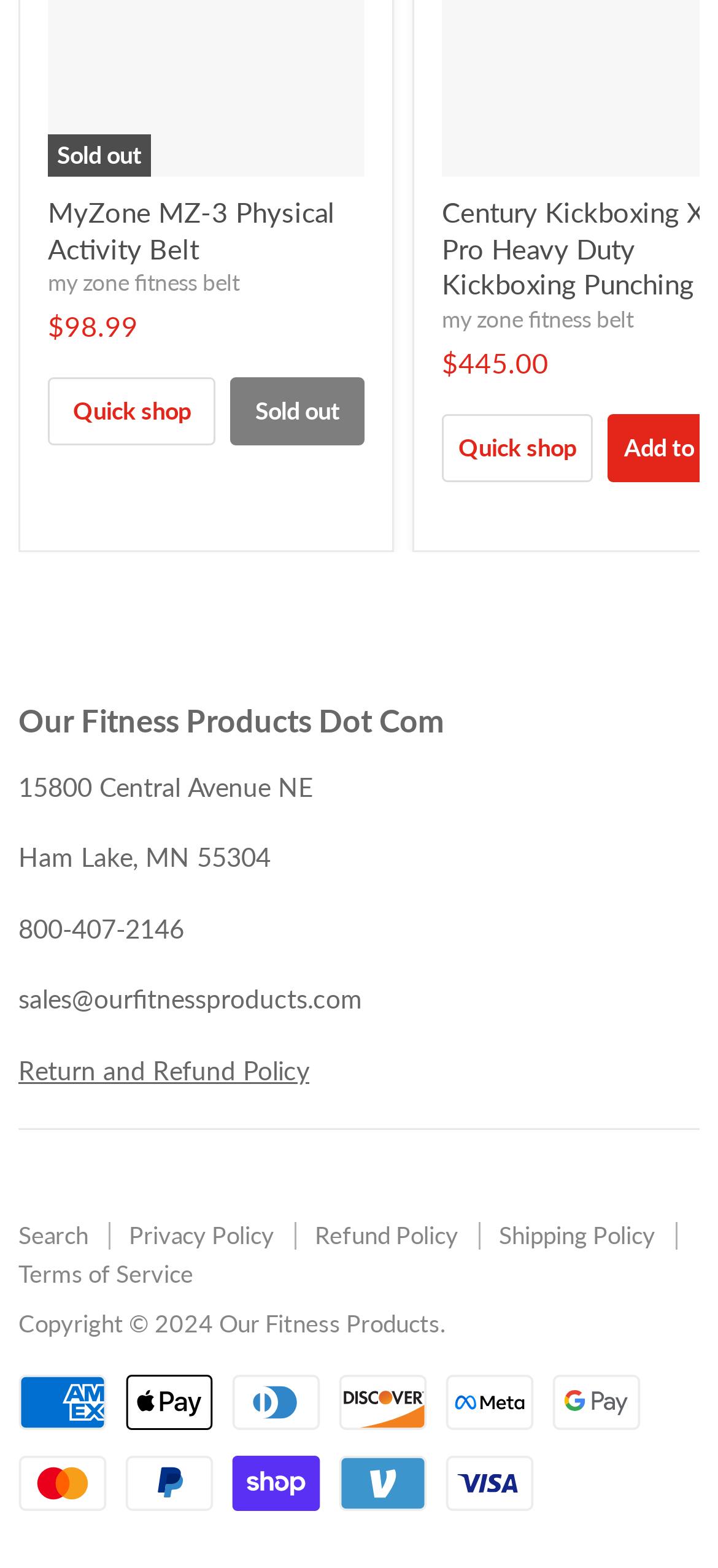Pinpoint the bounding box coordinates of the clickable element needed to complete the instruction: "Click the 'Quick shop' button". The coordinates should be provided as four float numbers between 0 and 1: [left, top, right, bottom].

[0.067, 0.241, 0.3, 0.285]